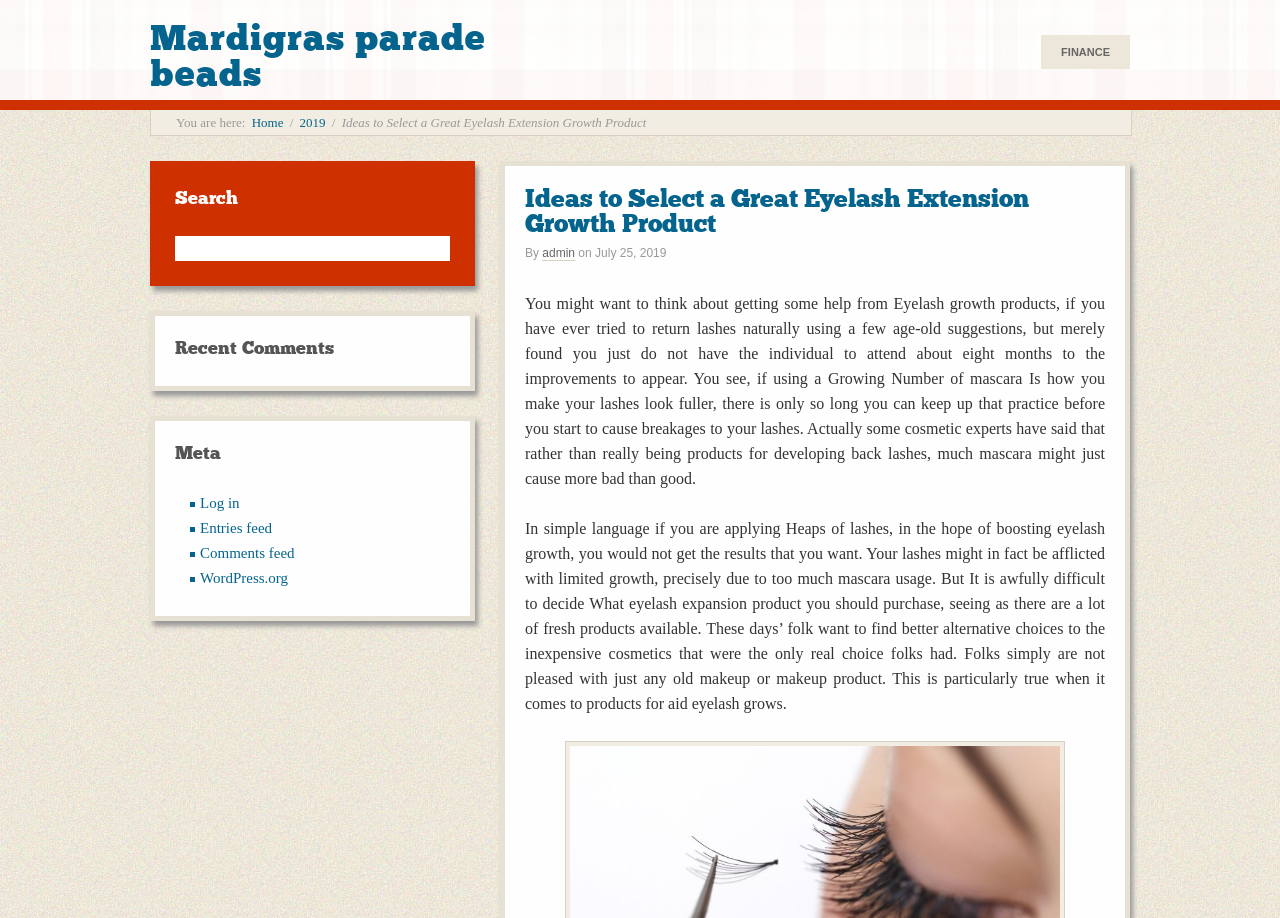Who is the author of the article?
Please provide a single word or phrase answer based on the image.

admin